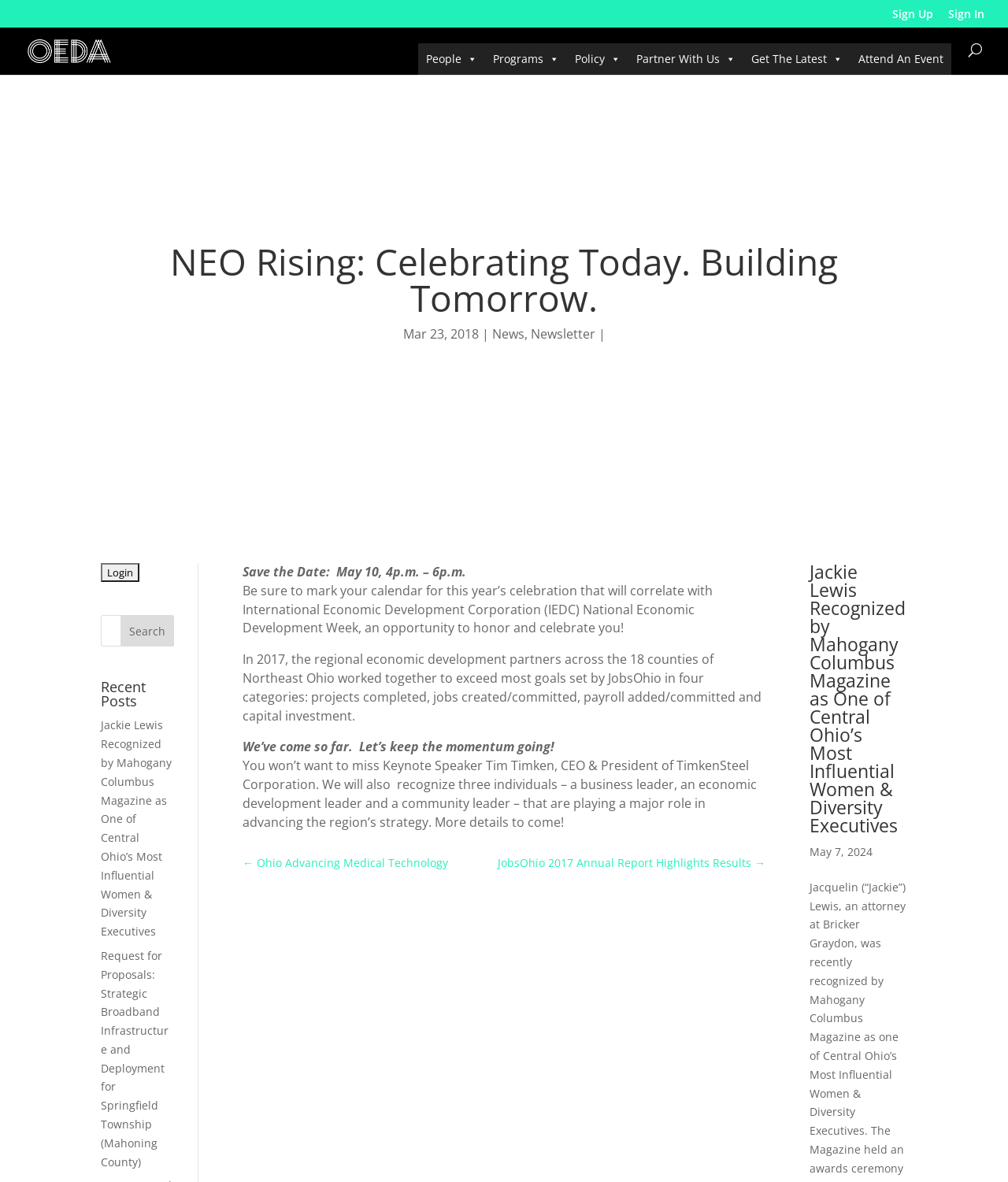Identify the bounding box coordinates for the element you need to click to achieve the following task: "Share to Flipboard". The coordinates must be four float values ranging from 0 to 1, formatted as [left, top, right, bottom].

None